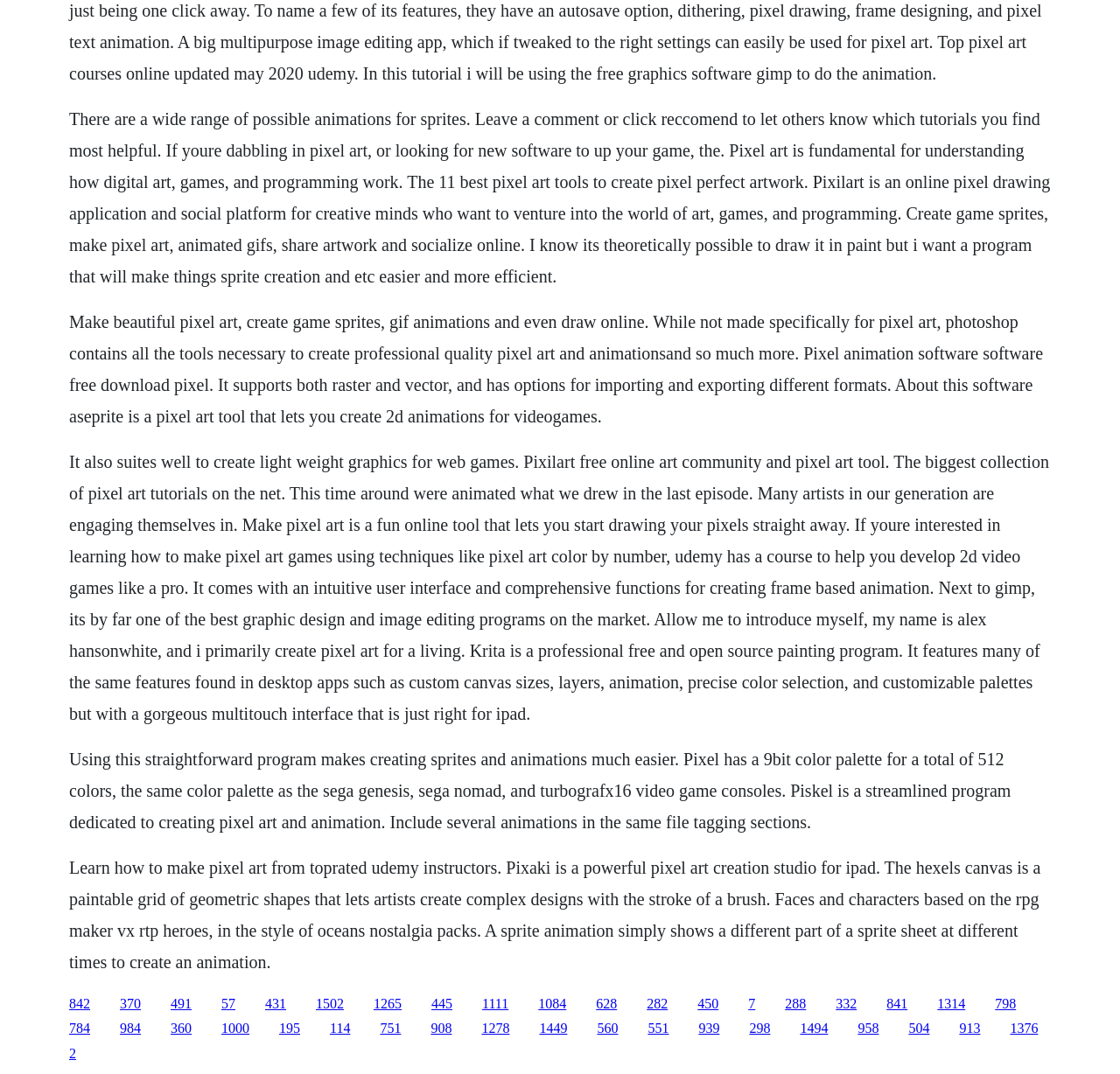Find the bounding box coordinates of the clickable area that will achieve the following instruction: "Click the link to create game sprites, make pixel art, animated gifs, and share artwork online".

[0.062, 0.101, 0.938, 0.266]